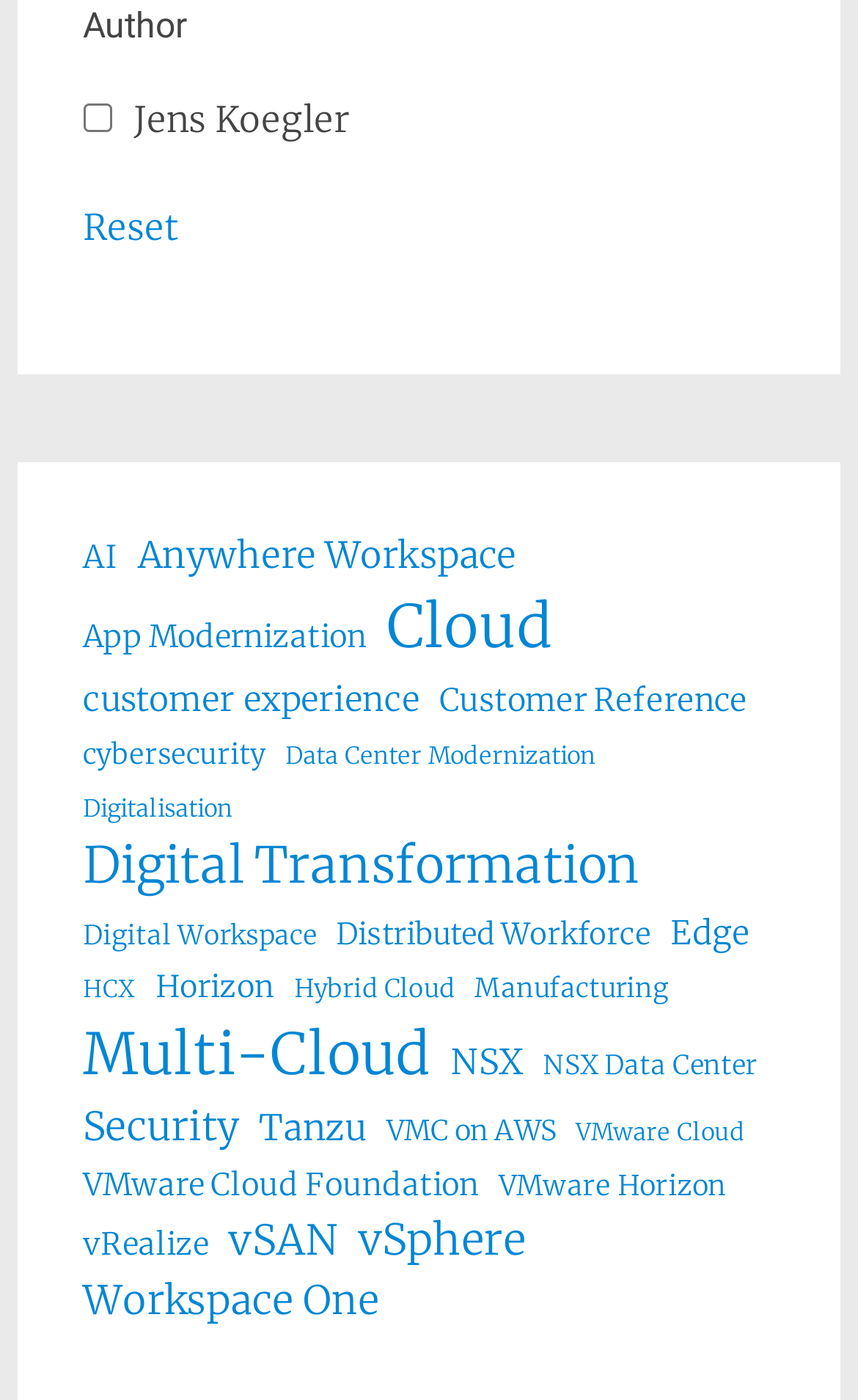Please locate the clickable area by providing the bounding box coordinates to follow this instruction: "Reset the selection".

[0.097, 0.146, 0.21, 0.178]